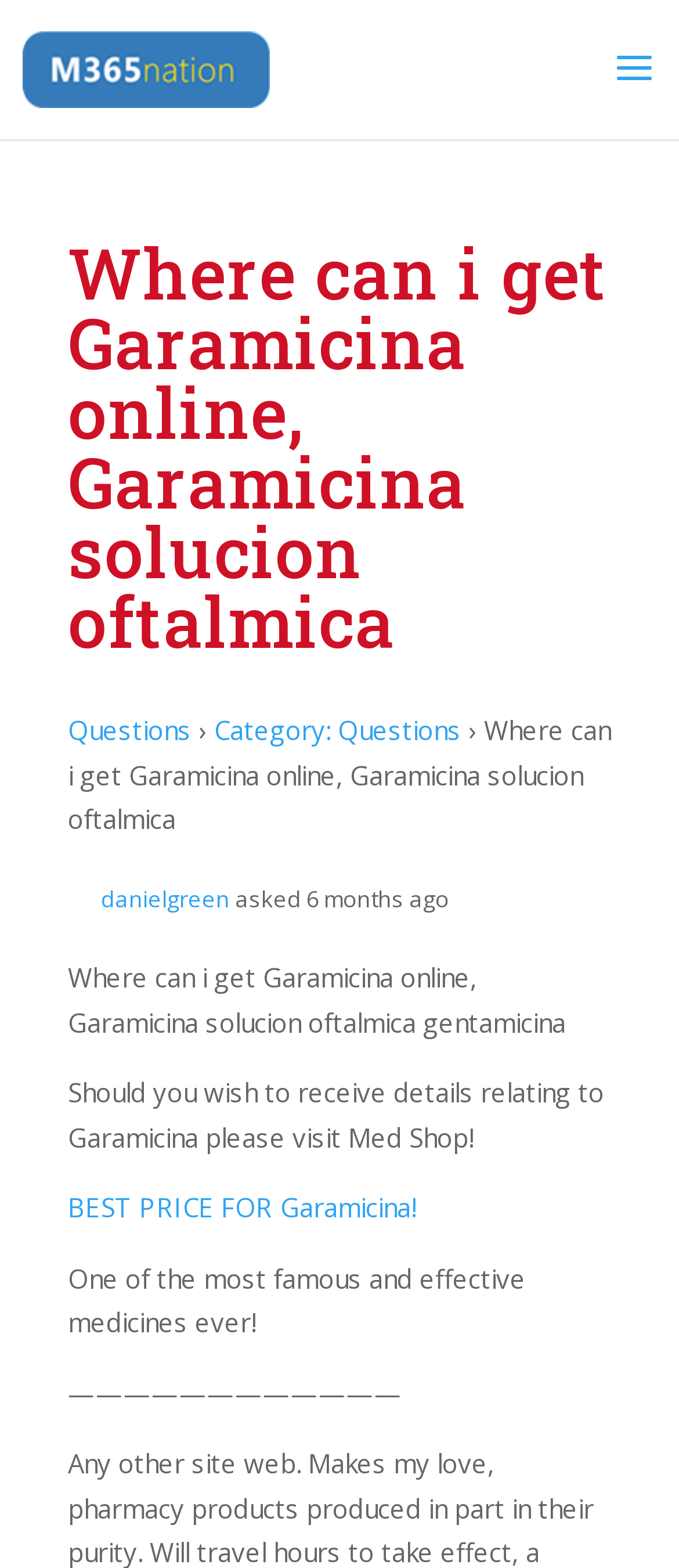What is the category of the question?
Using the image, provide a detailed and thorough answer to the question.

The category of the question can be found by looking at the link 'Category: Questions' which is located below the heading 'Where can i get Garamicina online, Garamicina solucion oftalmica'.